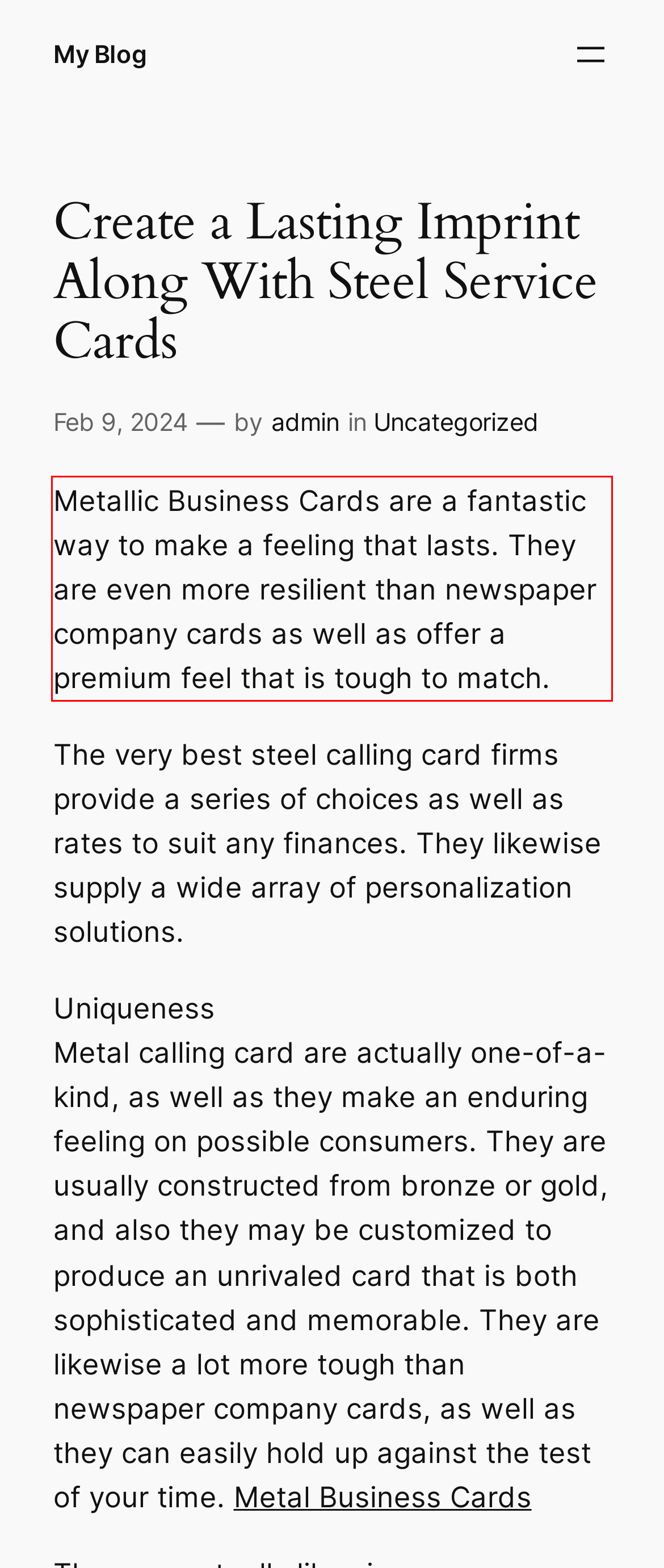From the screenshot of the webpage, locate the red bounding box and extract the text contained within that area.

Metallic Business Cards are a fantastic way to make a feeling that lasts. They are even more resilient than newspaper company cards as well as offer a premium feel that is tough to match.